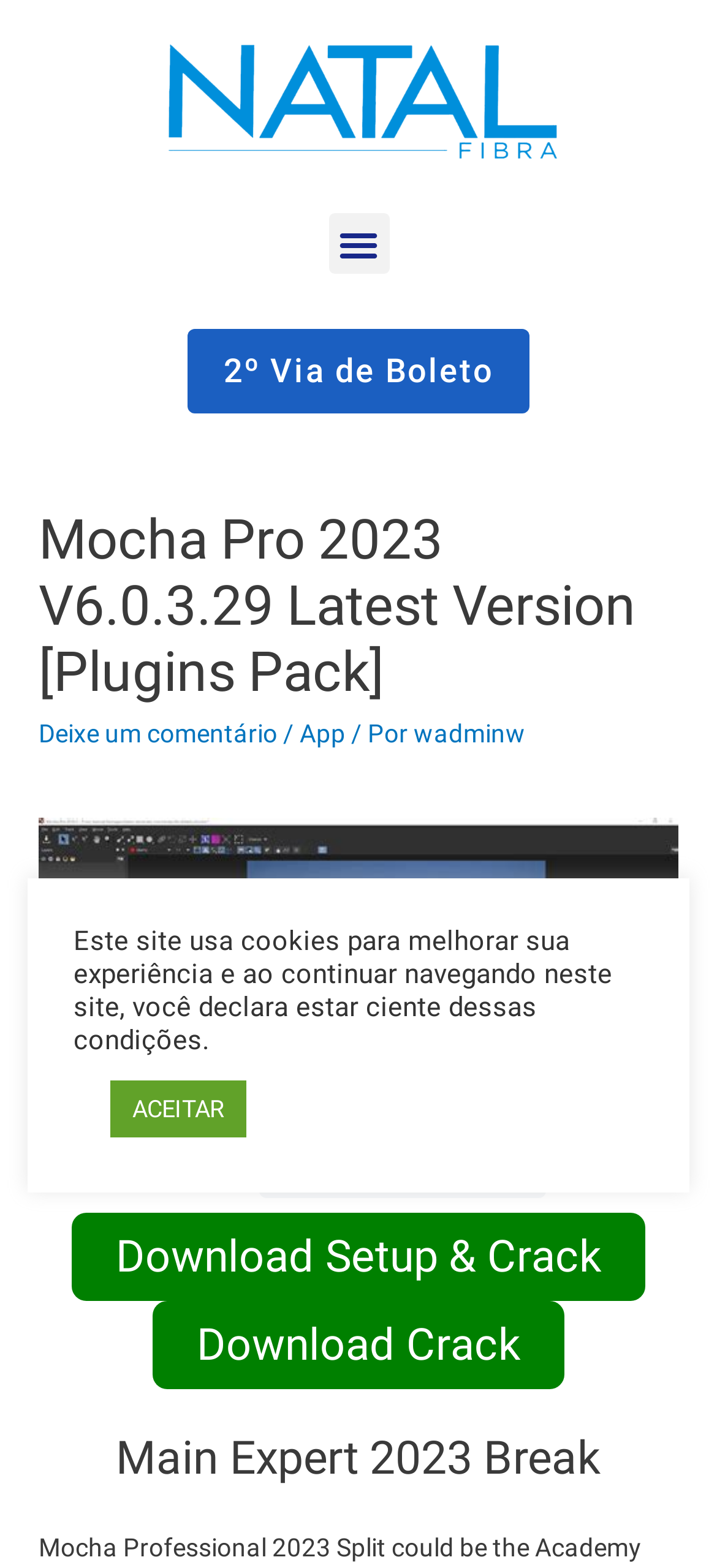Please extract the webpage's main title and generate its text content.

Mocha Pro 2023 V6.0.3.29 Latest Version [Plugins Pack]